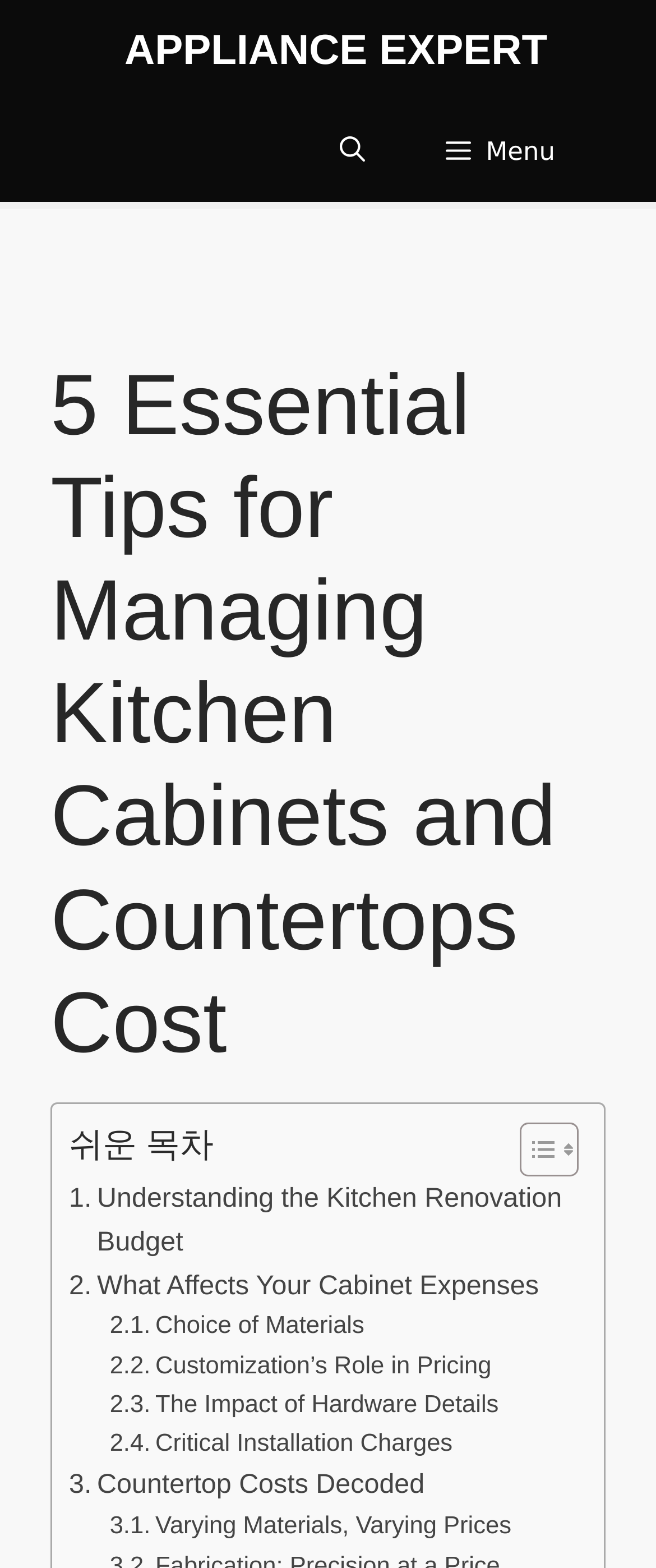What is the purpose of the button with the text 'Open search'?
Please respond to the question with a detailed and thorough explanation.

I looked at the button with the text 'Open search' and inferred that its purpose is to open a search function, likely to search for content within the website.